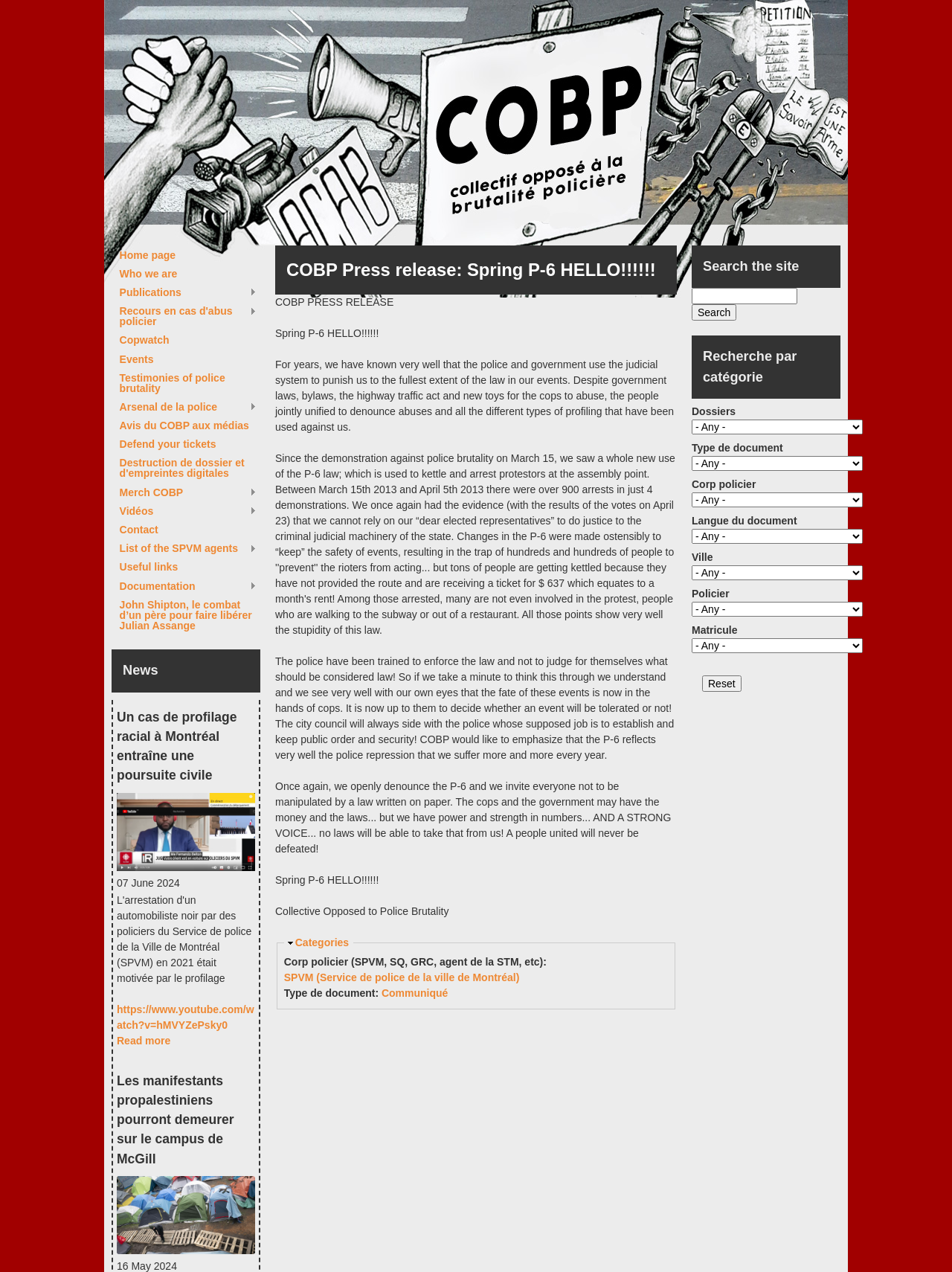What is the function of the 'Search' button?
Answer the question with a single word or phrase by looking at the picture.

To search the site